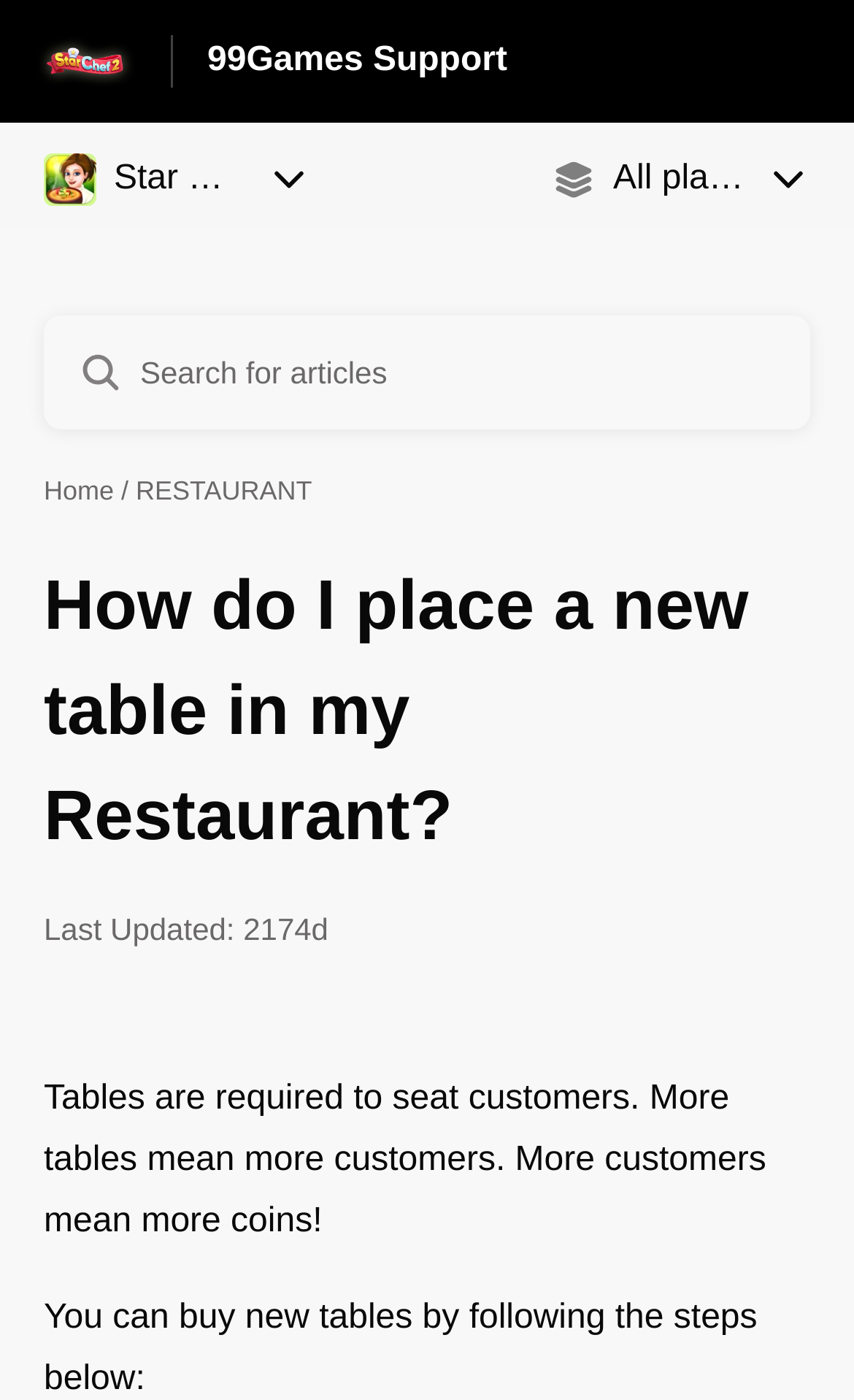What is the current section of the help center?
Provide a detailed and extensive answer to the question.

The current section of the help center can be determined by looking at the link elements with IDs 92, 93, and 94. The link with ID 94 has the text 'RESTAURANT', which suggests that this is the current section of the help center.